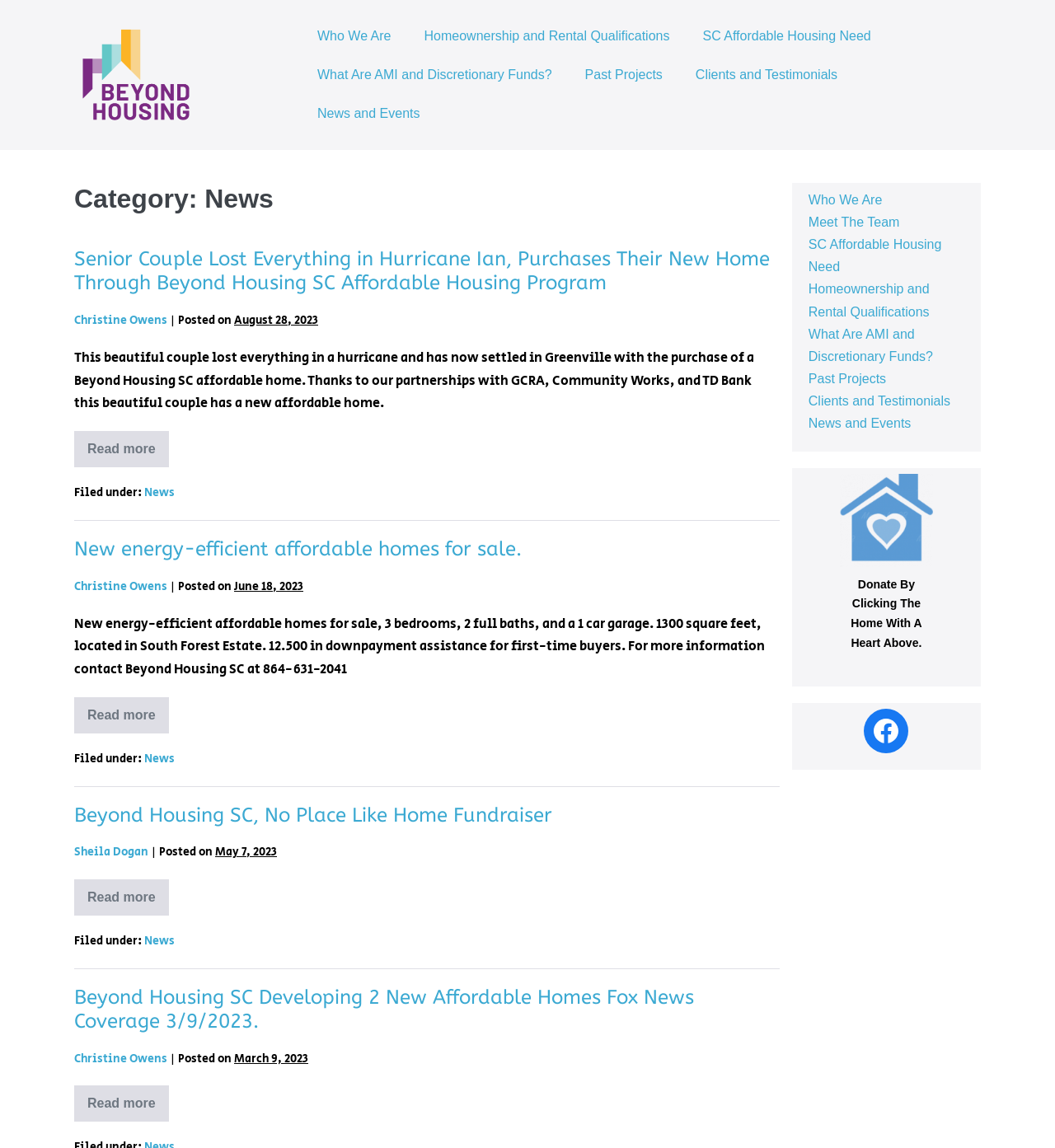Please answer the following question using a single word or phrase: 
What is the category of the articles on this webpage?

News